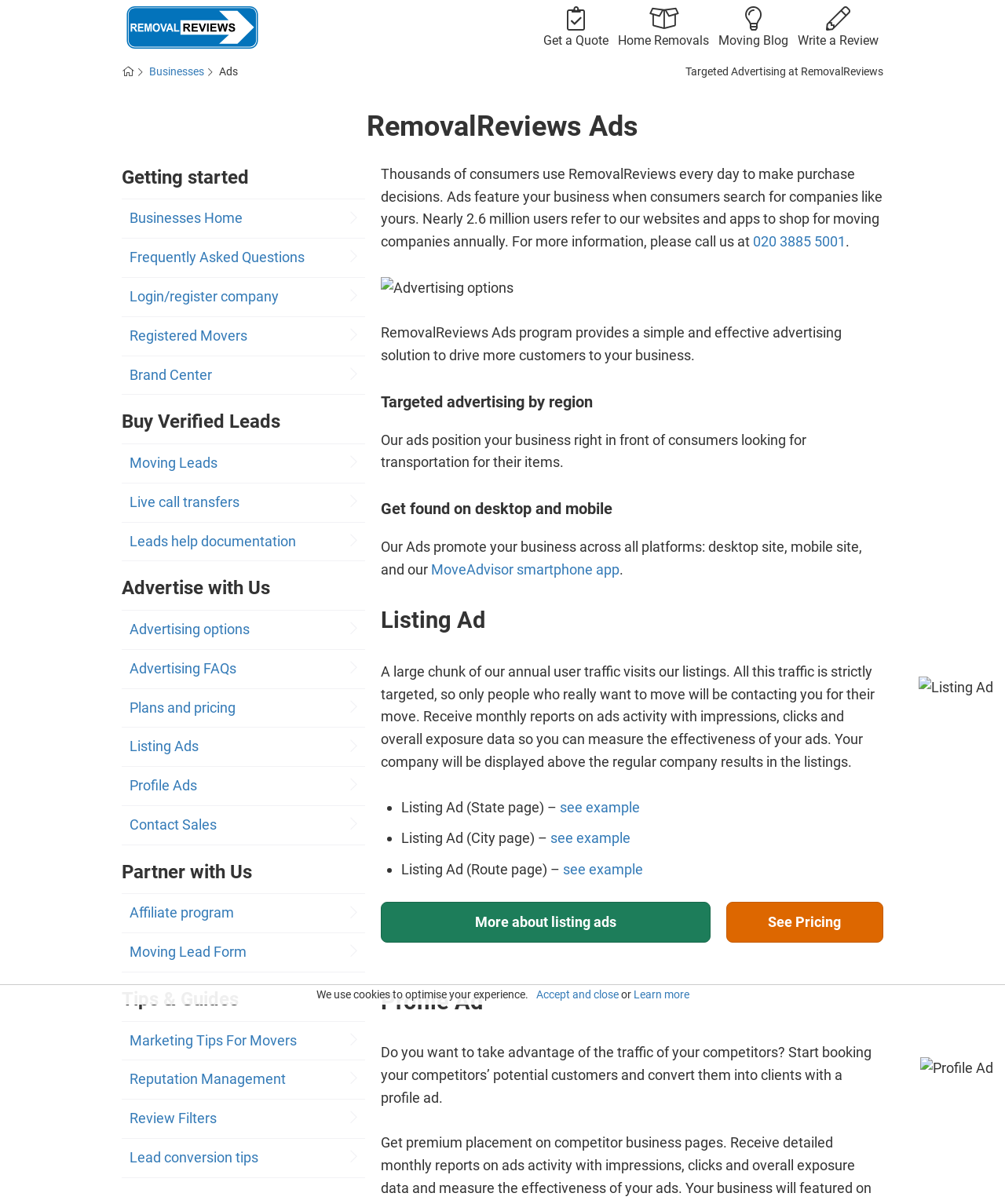Could you highlight the region that needs to be clicked to execute the instruction: "Contact Sales"?

[0.121, 0.669, 0.363, 0.701]